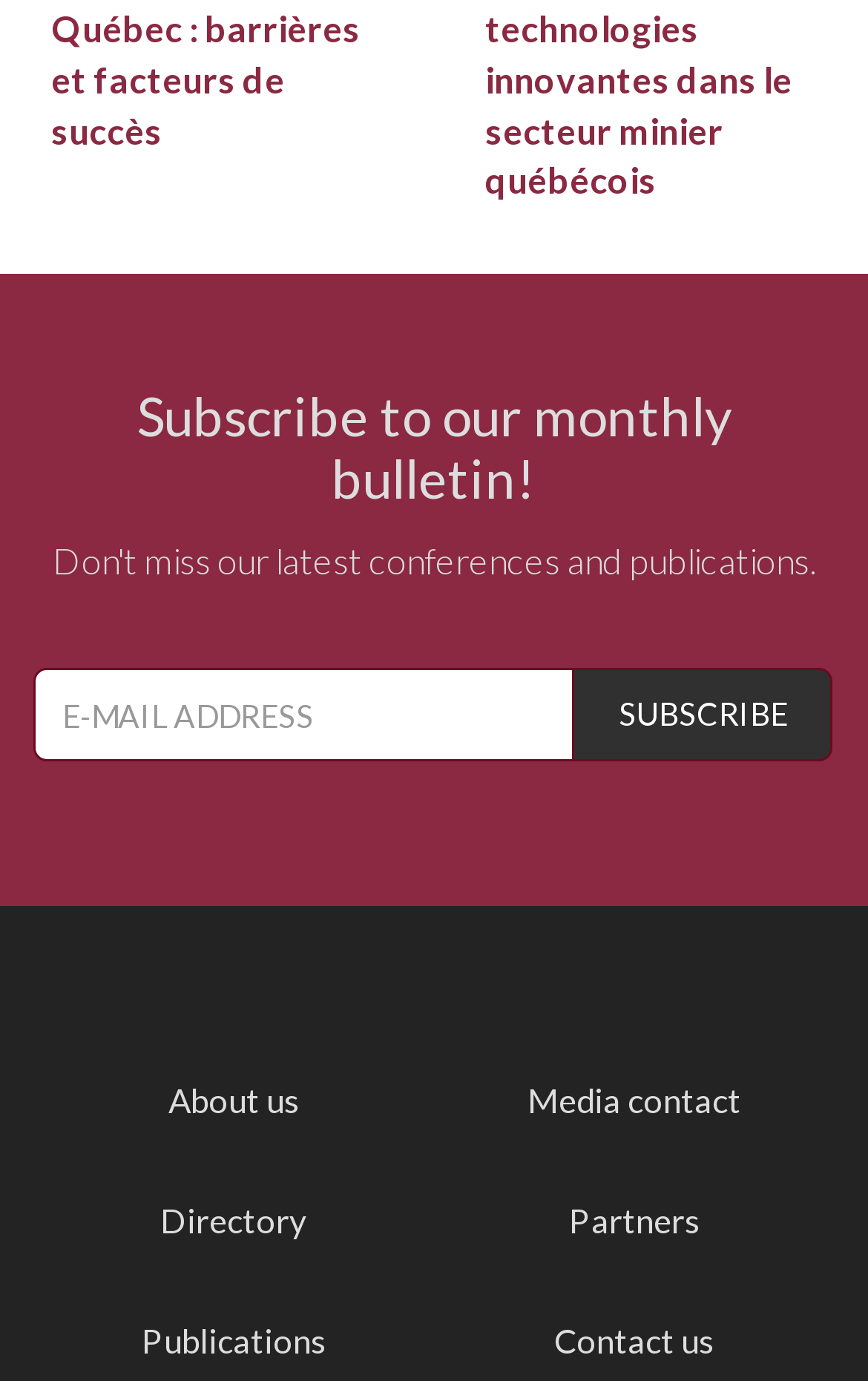Pinpoint the bounding box coordinates of the element that must be clicked to accomplish the following instruction: "Contact the organization". The coordinates should be in the format of four float numbers between 0 and 1, i.e., [left, top, right, bottom].

[0.638, 0.956, 0.823, 0.985]